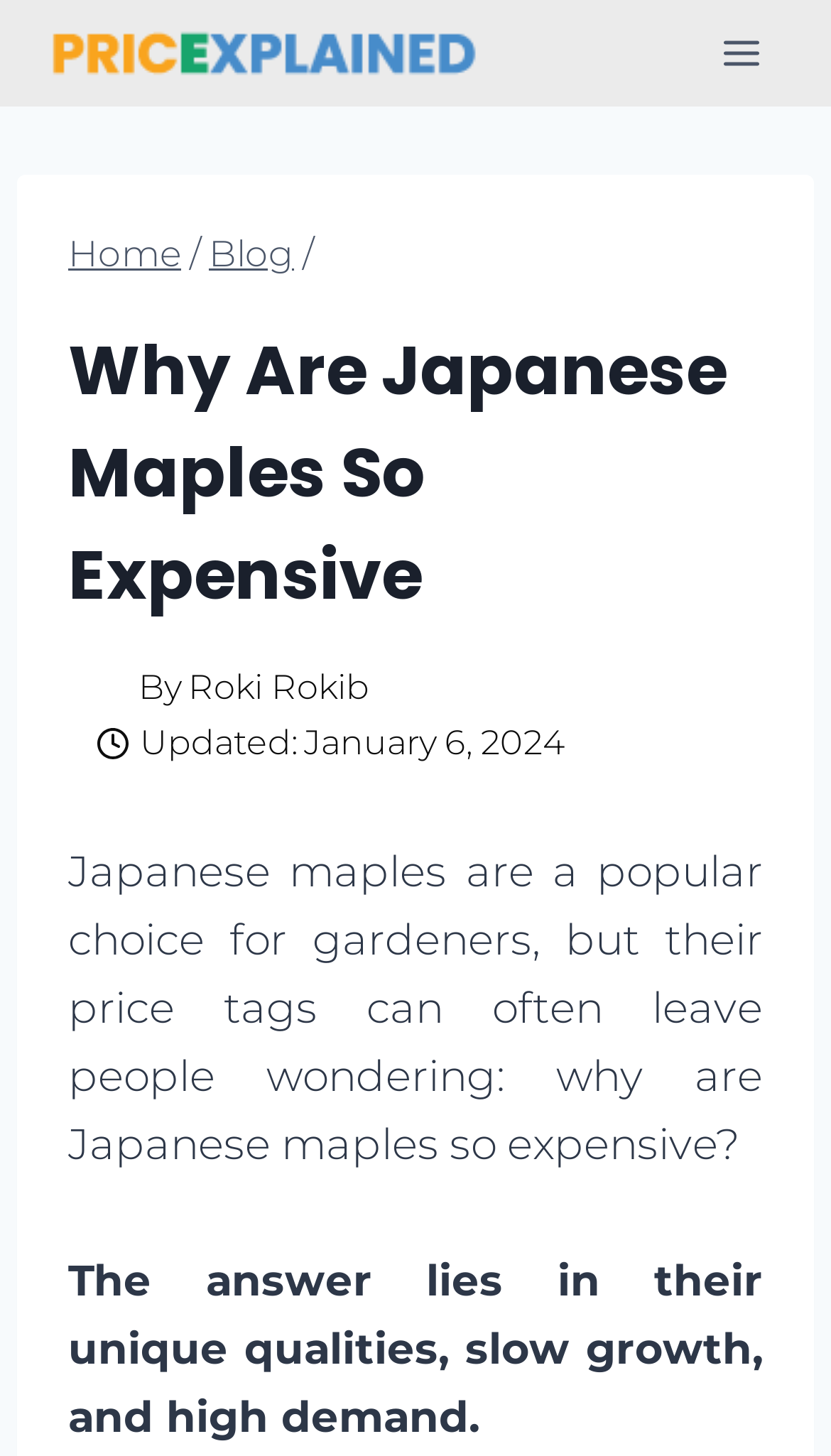Provide a short, one-word or phrase answer to the question below:
Who is the author of this article?

Roki Rokib